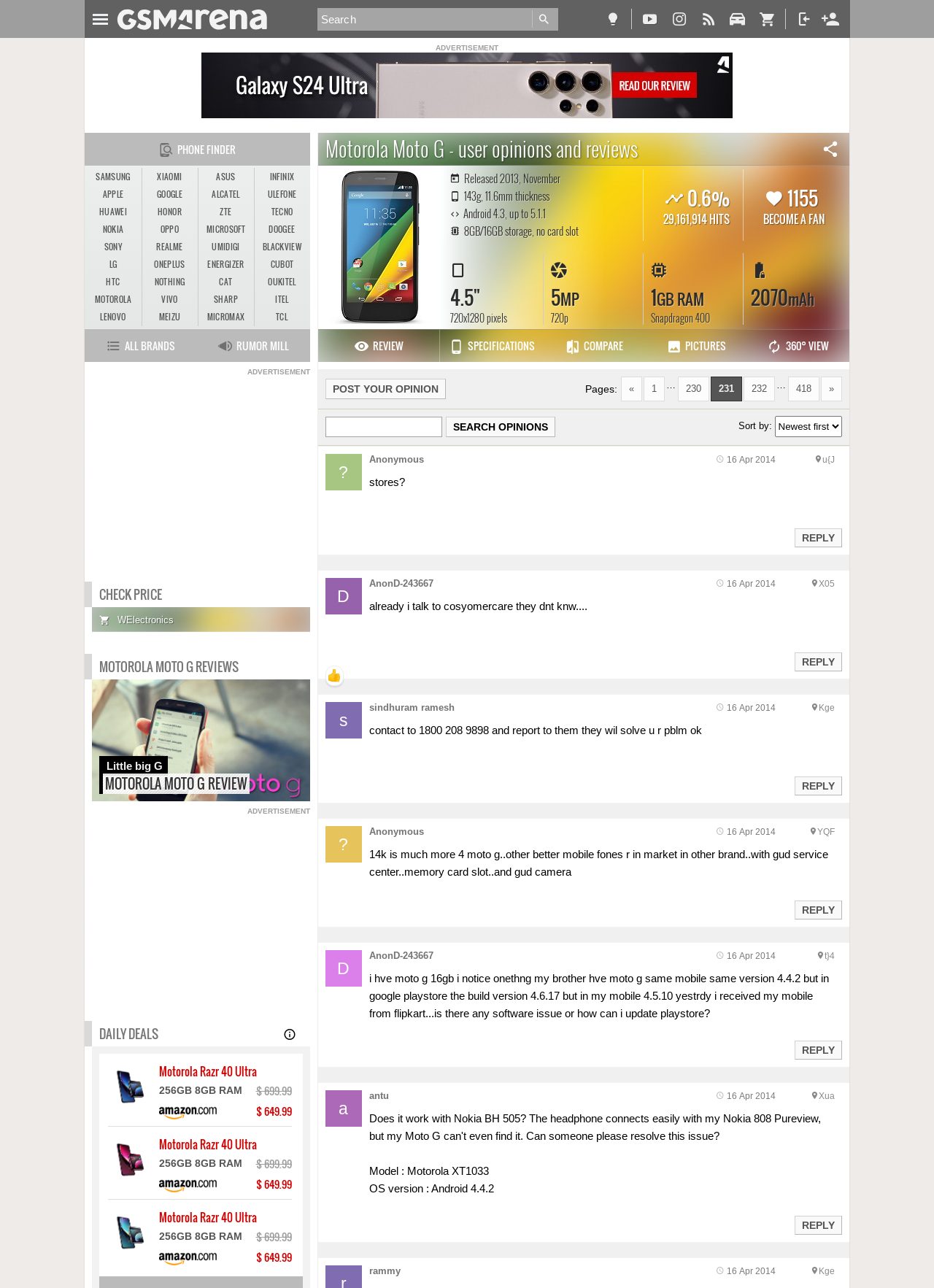Locate the bounding box coordinates of the element that should be clicked to fulfill the instruction: "Post your opinion".

[0.348, 0.294, 0.477, 0.31]